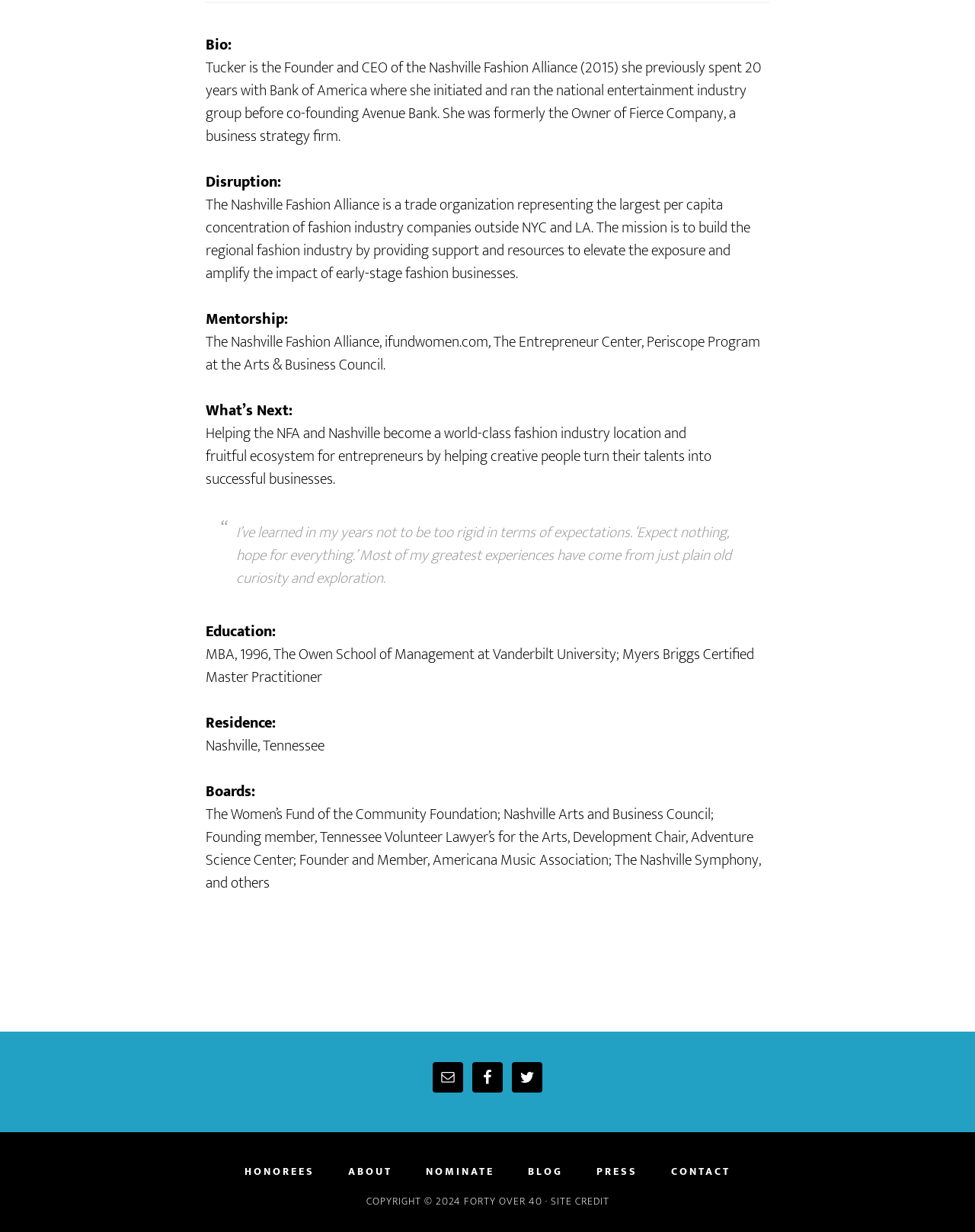Extract the bounding box coordinates of the UI element described: "Facebook". Provide the coordinates in the format [left, top, right, bottom] with values ranging from 0 to 1.

[0.484, 0.862, 0.516, 0.887]